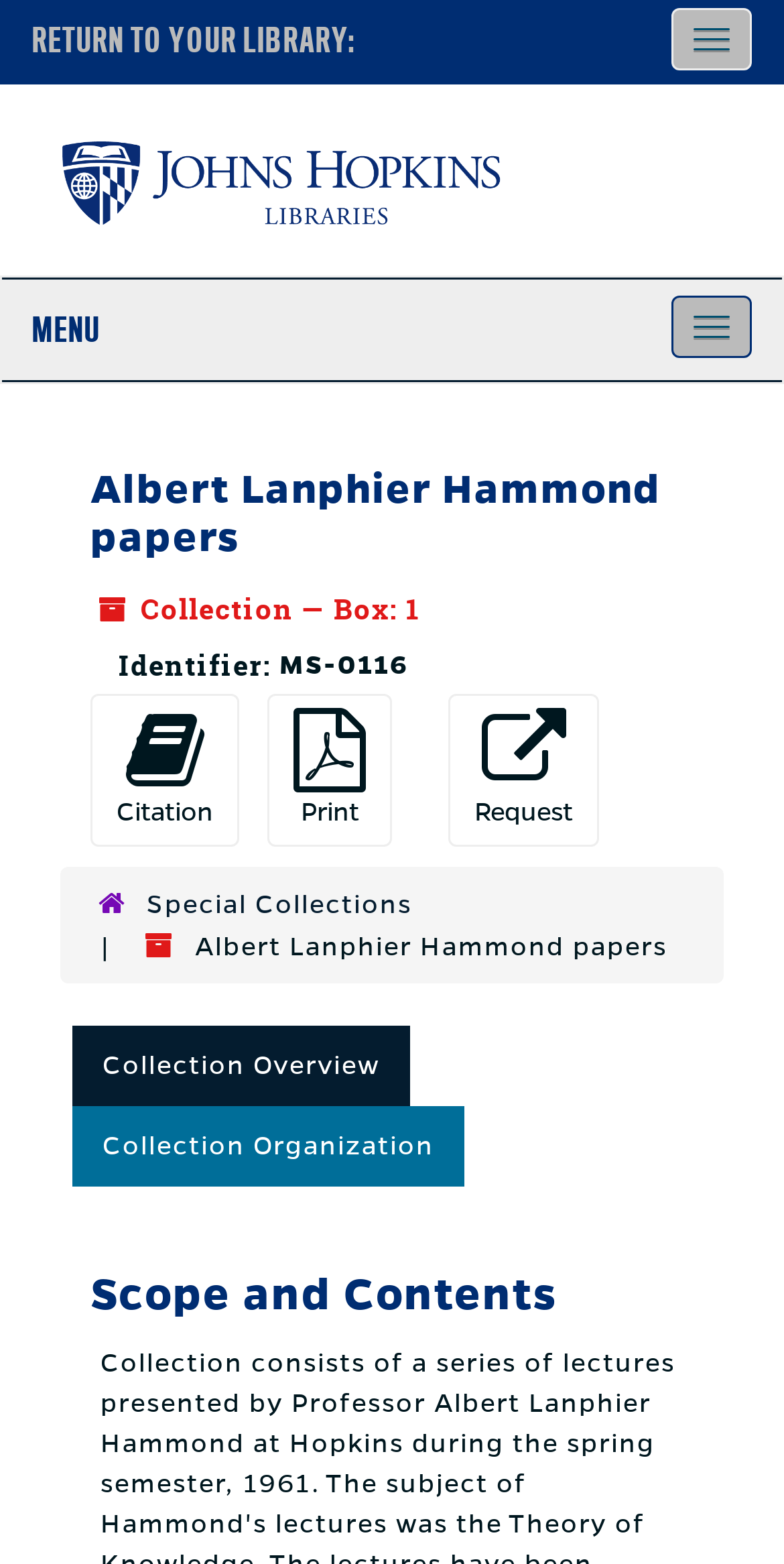What is the identifier of the collection?
Offer a detailed and exhaustive answer to the question.

I found the answer by looking at the static text element with the text 'Identifier:' and its adjacent static text element with the text 'MS-0116', which is located below the collection title.